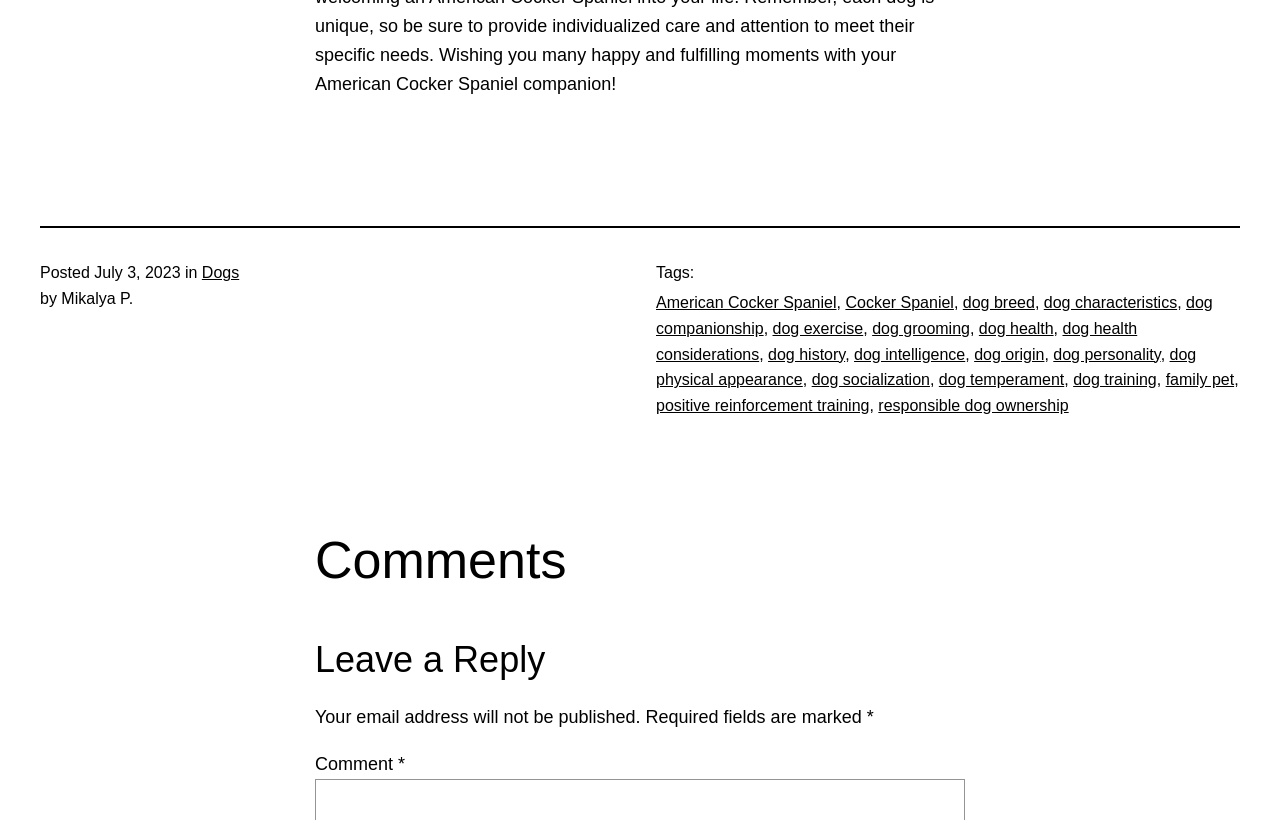Predict the bounding box of the UI element that fits this description: "positive reinforcement training".

[0.512, 0.484, 0.679, 0.505]